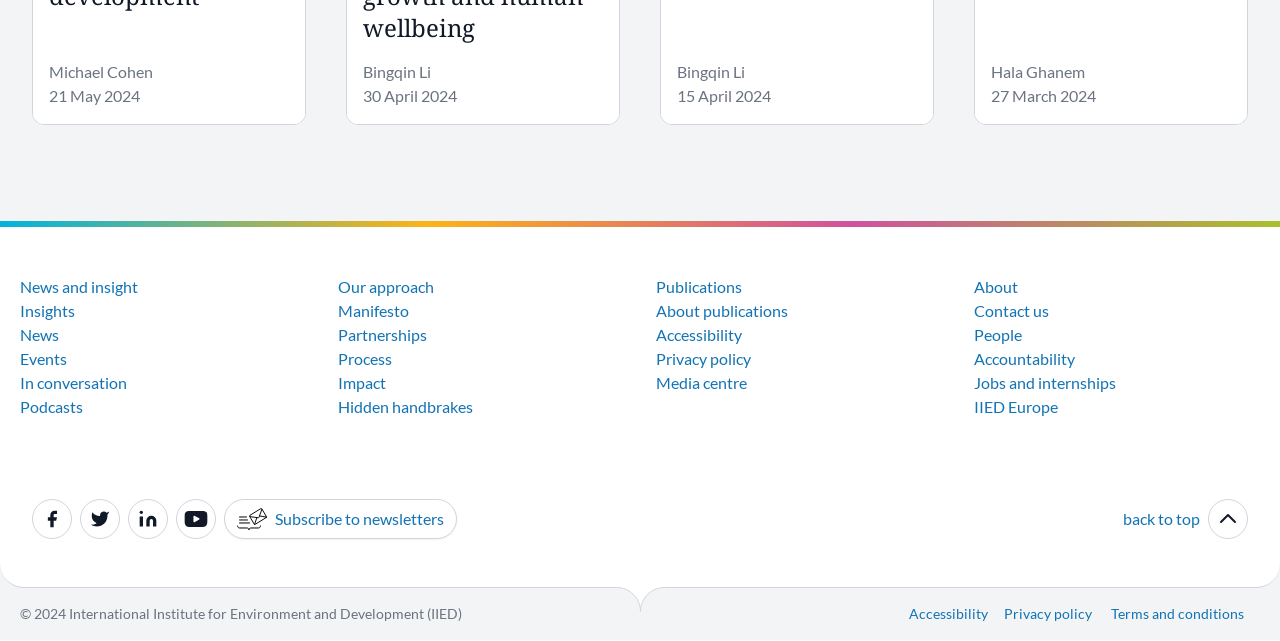Identify the bounding box of the UI element described as follows: "parent_node: Subscribe to newsletters". Provide the coordinates as four float numbers in the range of 0 to 1 [left, top, right, bottom].

[0.138, 0.778, 0.169, 0.841]